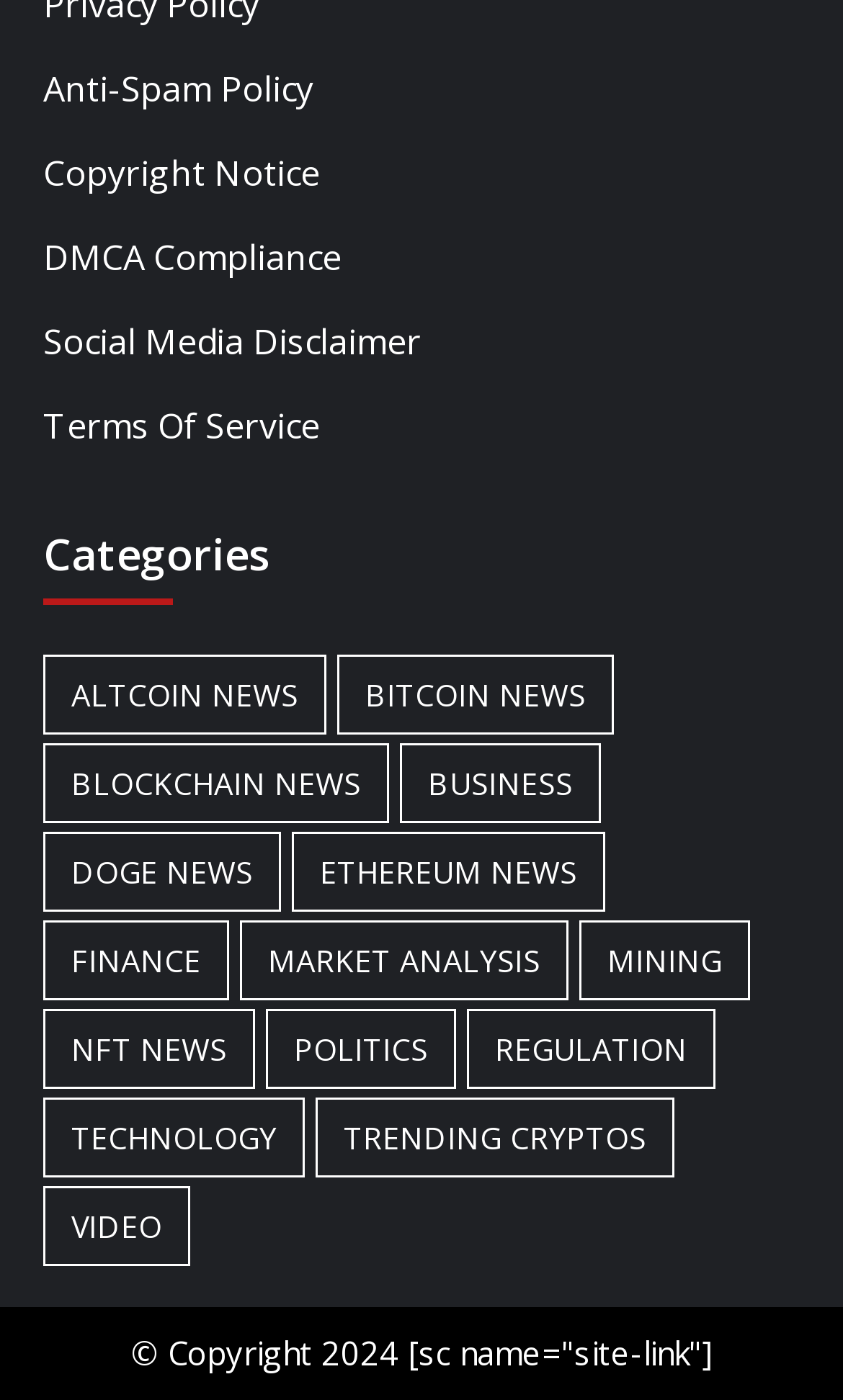Locate the bounding box coordinates of the clickable element to fulfill the following instruction: "Read Bitcoin News". Provide the coordinates as four float numbers between 0 and 1 in the format [left, top, right, bottom].

[0.4, 0.468, 0.728, 0.525]